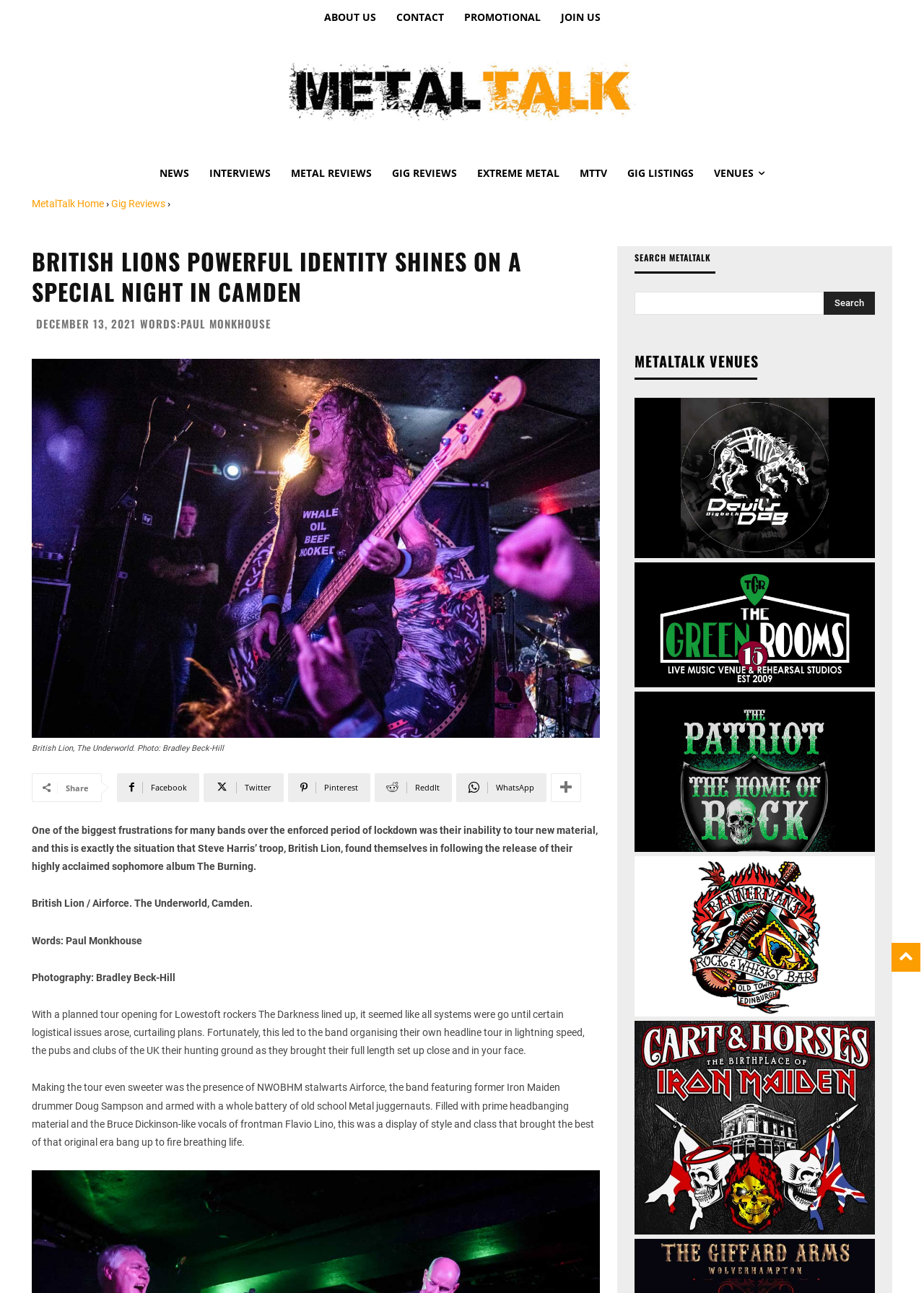Specify the bounding box coordinates of the area to click in order to follow the given instruction: "View the Amenities page."

None